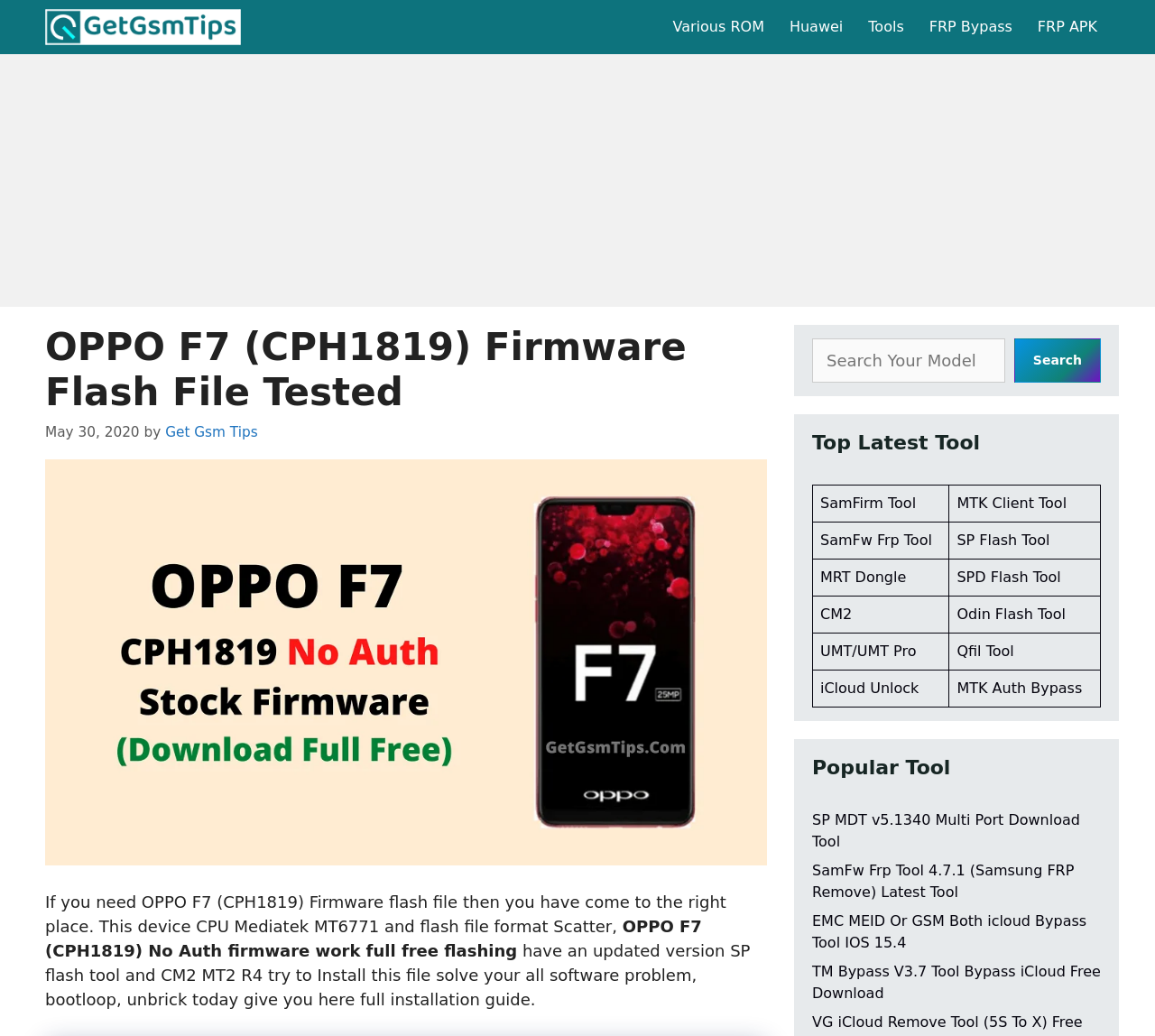Identify the bounding box coordinates of the clickable region to carry out the given instruction: "Search for a tool".

[0.703, 0.327, 0.953, 0.369]